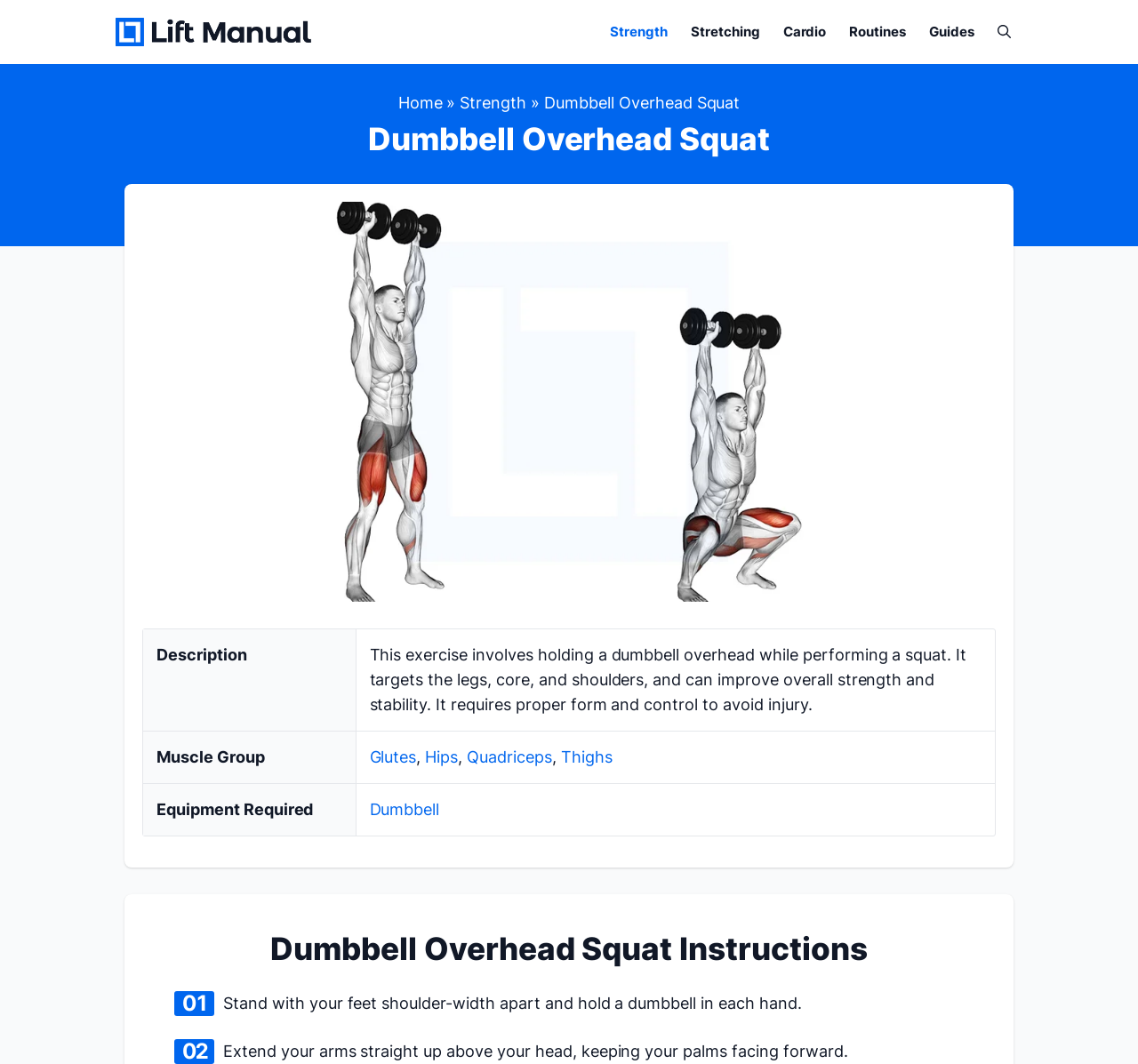Carefully examine the image and provide an in-depth answer to the question: What exercise is described on this webpage?

I determined the answer by looking at the heading 'Dumbbell Overhead Squat' and the description 'This exercise involves holding a dumbbell overhead while performing a squat.'